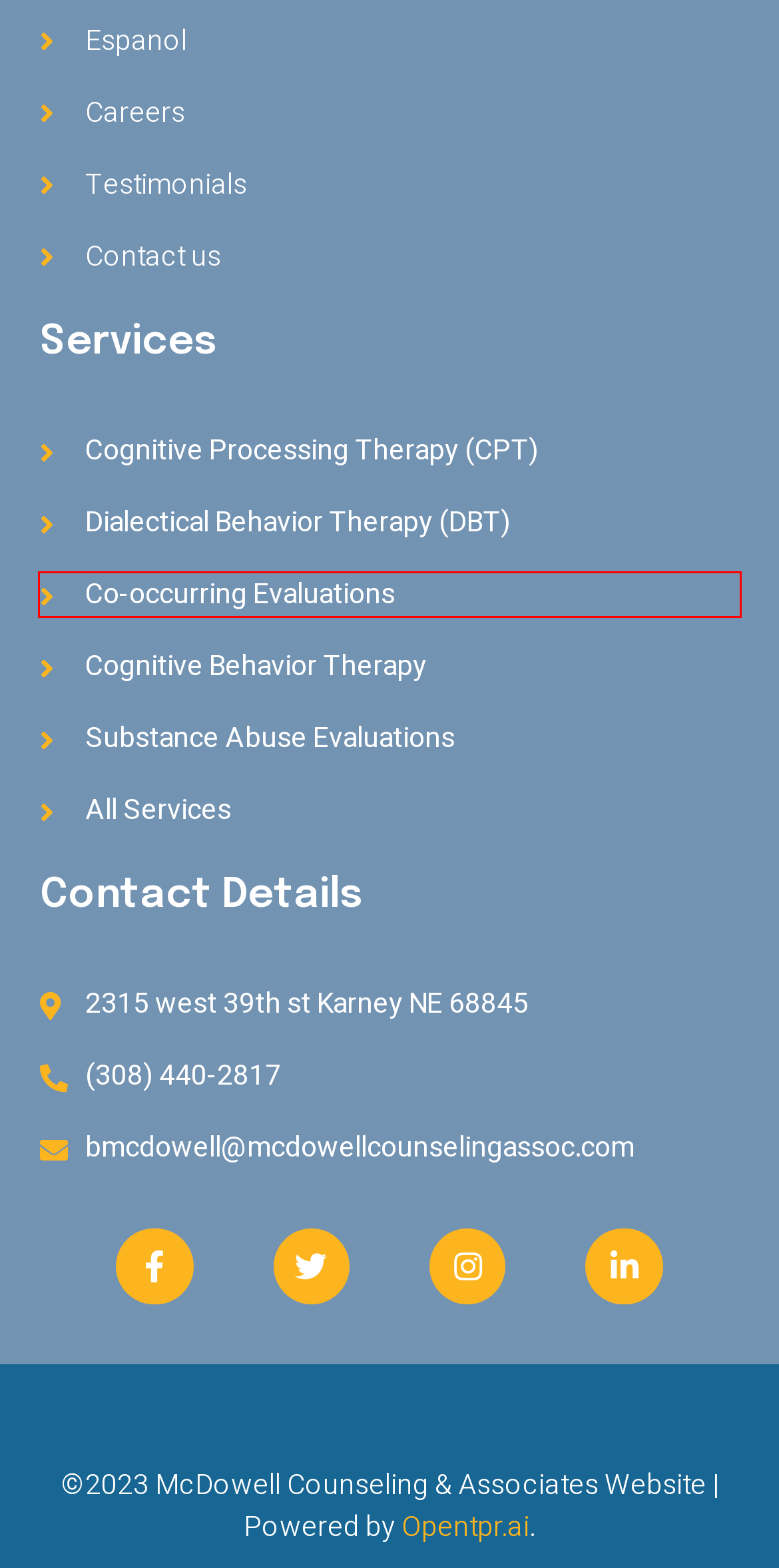Inspect the provided webpage screenshot, concentrating on the element within the red bounding box. Select the description that best represents the new webpage after you click the highlighted element. Here are the candidates:
A. Español - McDowell Counseling & Associates, LLC
B. Use of Muse Headset - McDowell Counseling & Associates, LLC
C. McDowell Counseling & Associates, LLC in Kearney, NE
D. Cognitive Behavior Therapy (CBT) McDowell Counseling Assoc.
E. About McDowell Counseling & Associates, LLC Kearney, NE
F. Dialectical Behavior Therapy (DBT)- McDowell Counseling
G. Co-Occurring Evaluations - McDowell Counseling & Associates LLC
H. Cognitive Processing Therapy (CPT)- McDowell Counseling

G